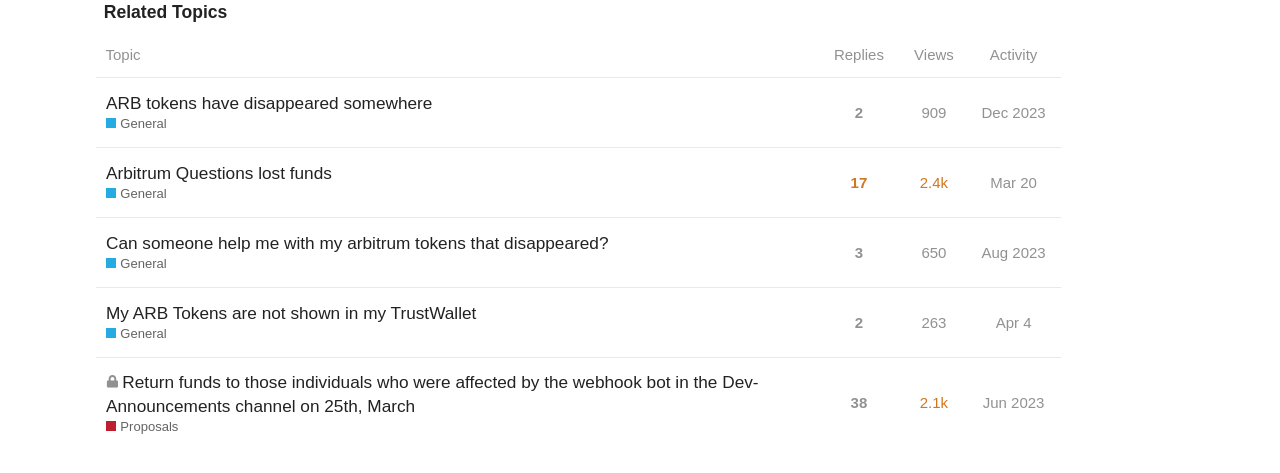Answer in one word or a short phrase: 
What is the topic of the first row?

ARB tokens have disappeared somewhere